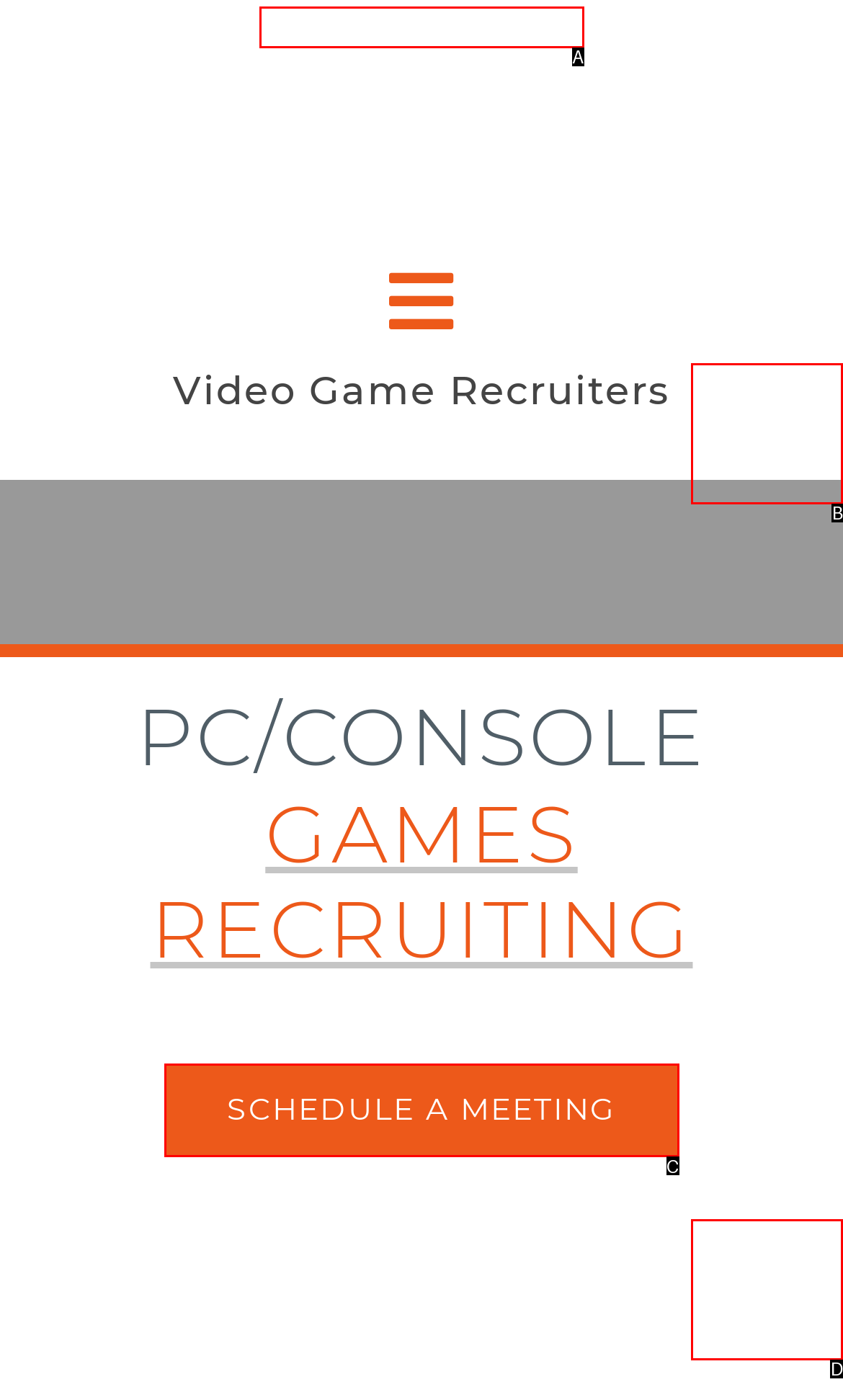Identify the letter corresponding to the UI element that matches this description: but Is Tai Chi
Answer using only the letter from the provided options.

None